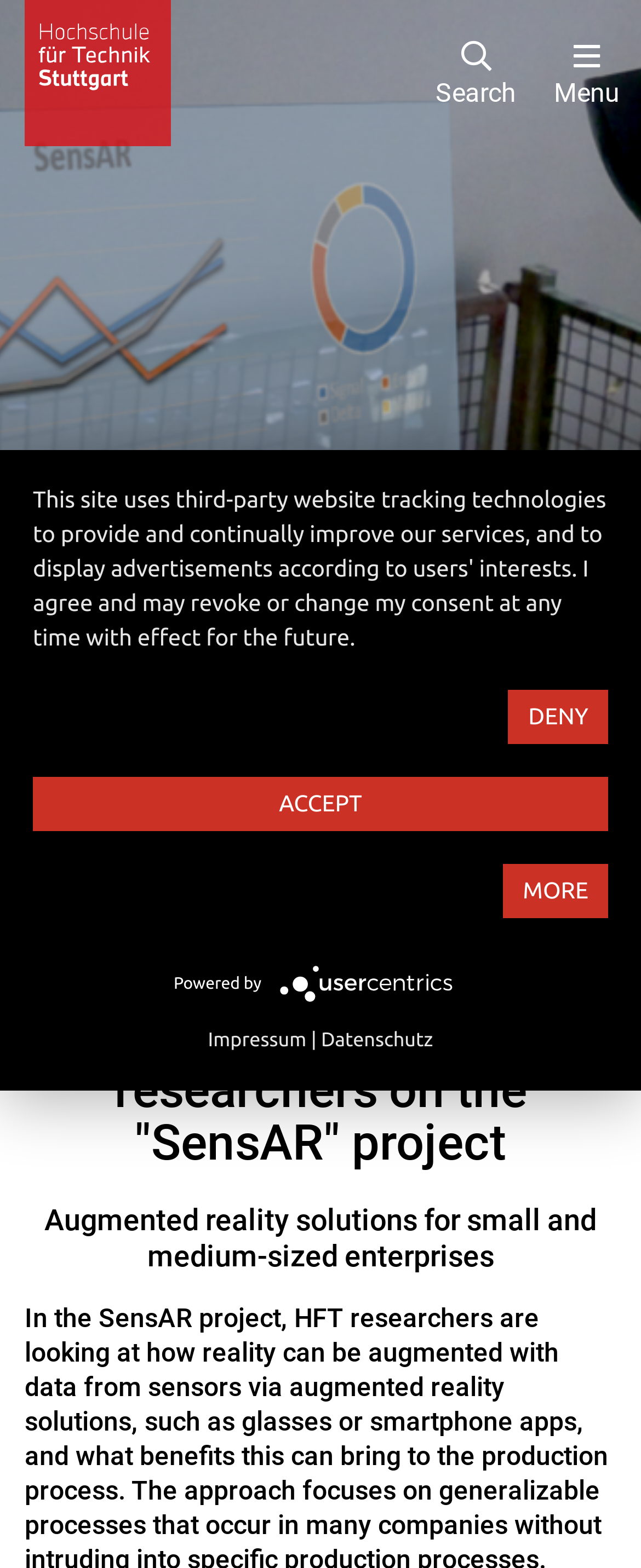Using the details from the image, please elaborate on the following question: How many links are in the breadcrumb navigation?

I counted the links in the breadcrumb navigation section, which is located below the image and above the main content. There are two links: 'Home' and 'News'.